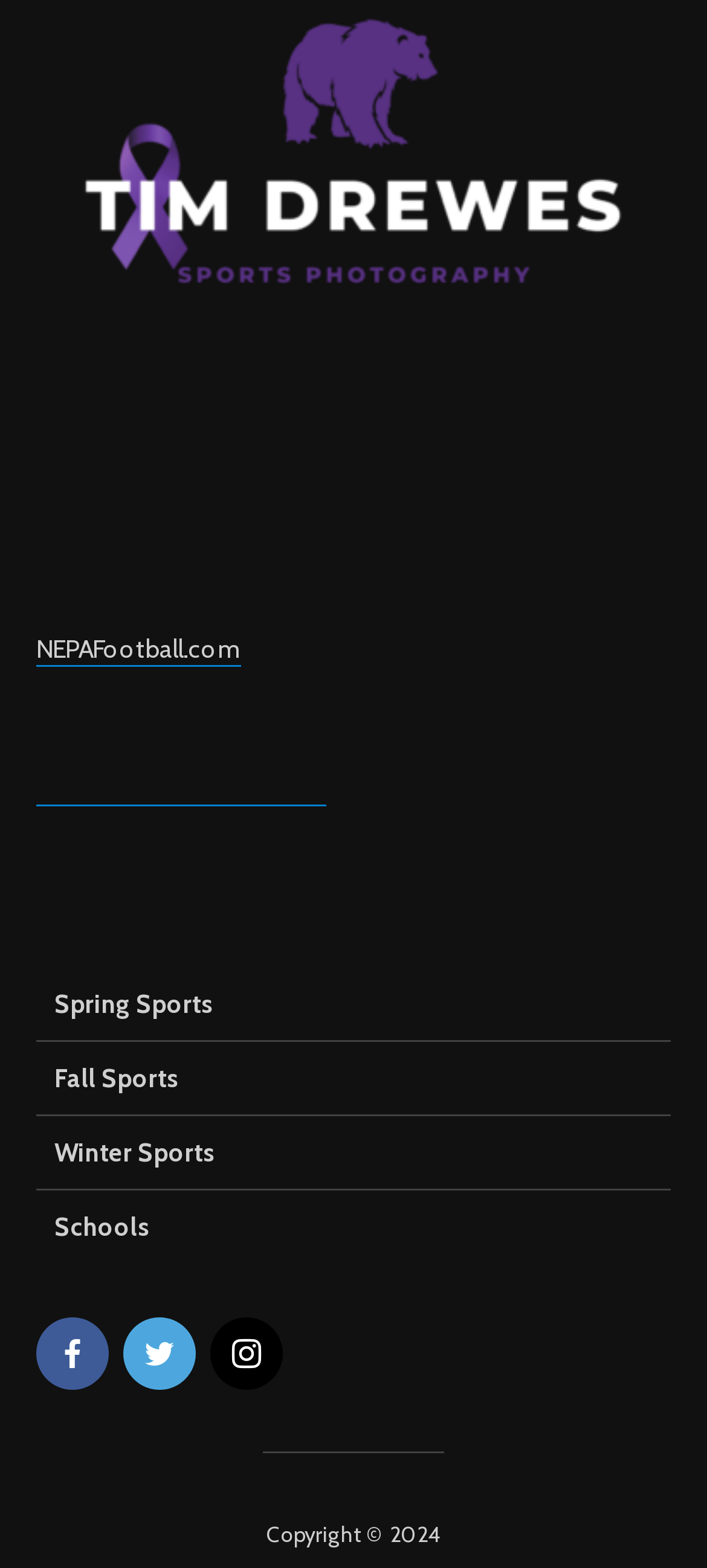Find the bounding box of the web element that fits this description: "Winter Sports".

[0.051, 0.712, 0.949, 0.759]